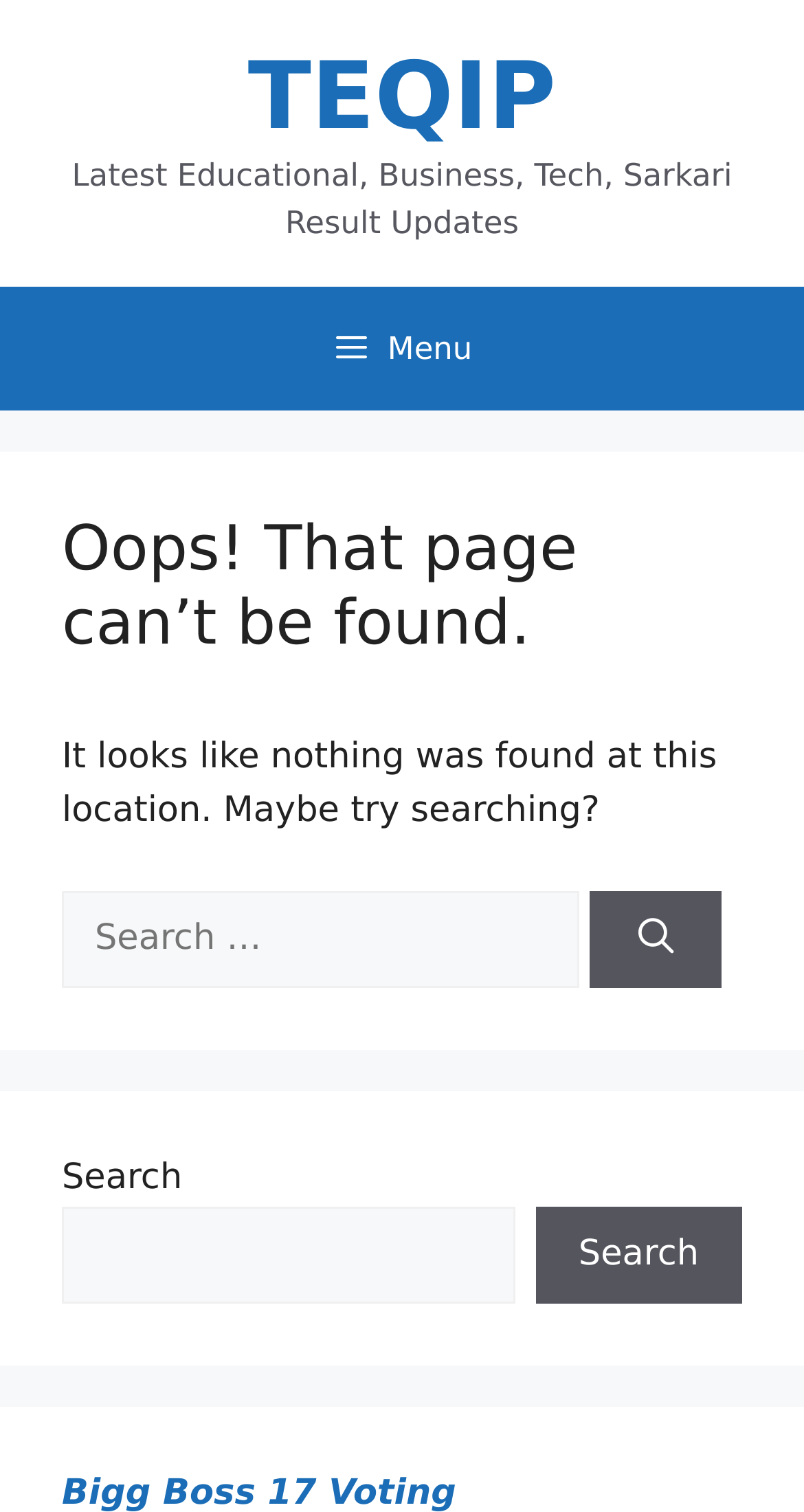Explain the webpage in detail, including its primary components.

The webpage is a "Page not found" error page from TEQIP. At the top, there is a banner with a link to the TEQIP website and a static text describing the website as providing "Latest Educational, Business, Tech, Sarkari Result Updates". 

Below the banner, there is a primary navigation menu with a button to expand or collapse the menu. 

The main content of the page is divided into three sections. The first section is a header with a heading that reads "Oops! That page can’t be found." This heading is centered at the top of the main content area. 

Below the heading, there is a paragraph of text that says "It looks like nothing was found at this location. Maybe try searching?" This text is also centered in the main content area. 

Underneath the paragraph, there is a search box with a label "Search for:" and a button to the right of the search box labeled "Search". This search box is centered in the main content area. 

At the bottom of the page, there is a complementary section with another search box and button, similar to the one in the main content area. This search box is also centered in its section.